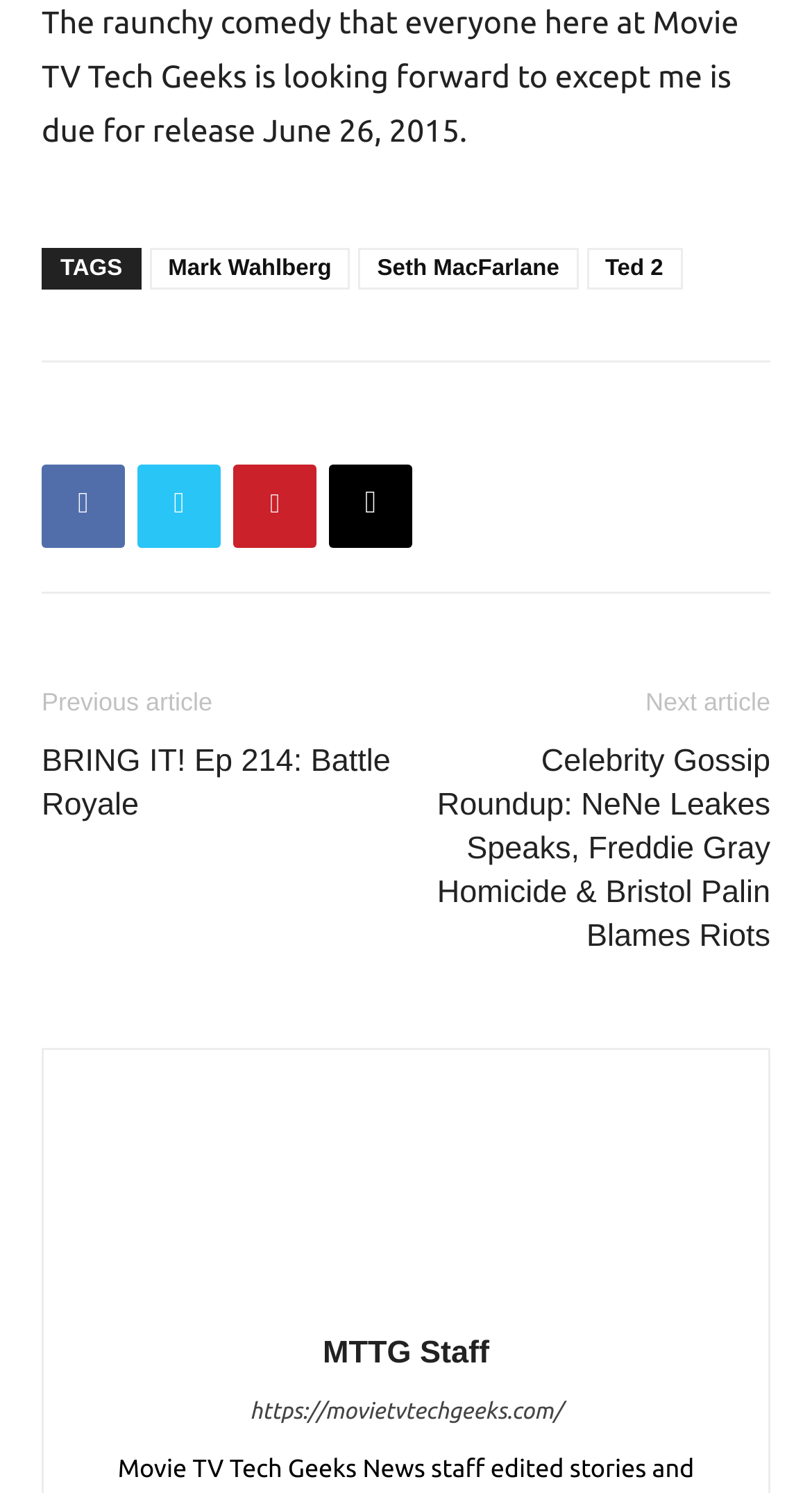Please specify the bounding box coordinates of the element that should be clicked to execute the given instruction: 'Click on the link to read about Mark Wahlberg'. Ensure the coordinates are four float numbers between 0 and 1, expressed as [left, top, right, bottom].

[0.184, 0.165, 0.431, 0.193]